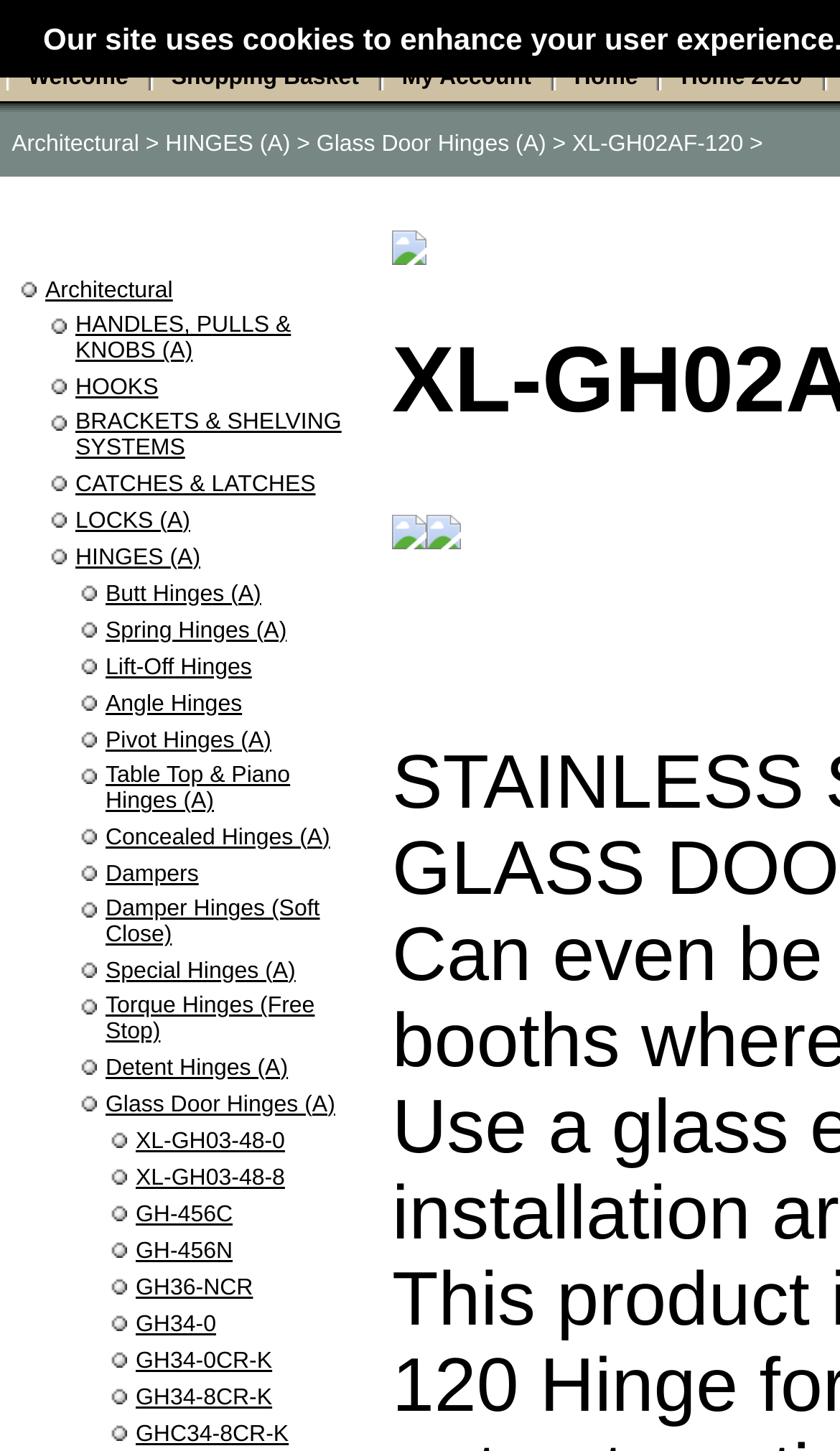How many rows are there in the product catalog table?
Look at the screenshot and respond with one word or a short phrase.

5